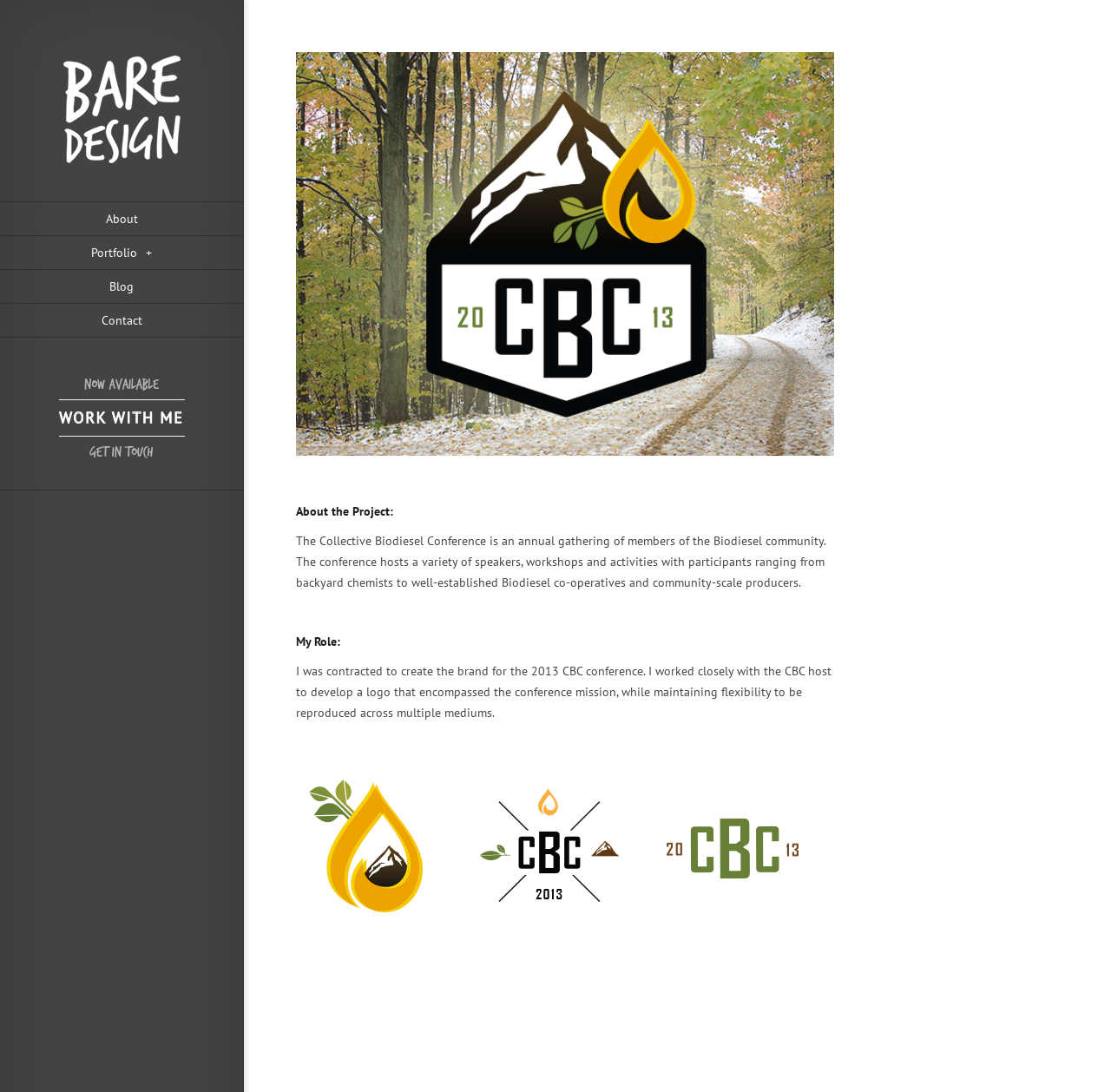What is the name of the conference?
Look at the image and answer the question with a single word or phrase.

Collective Biodiesel Conference